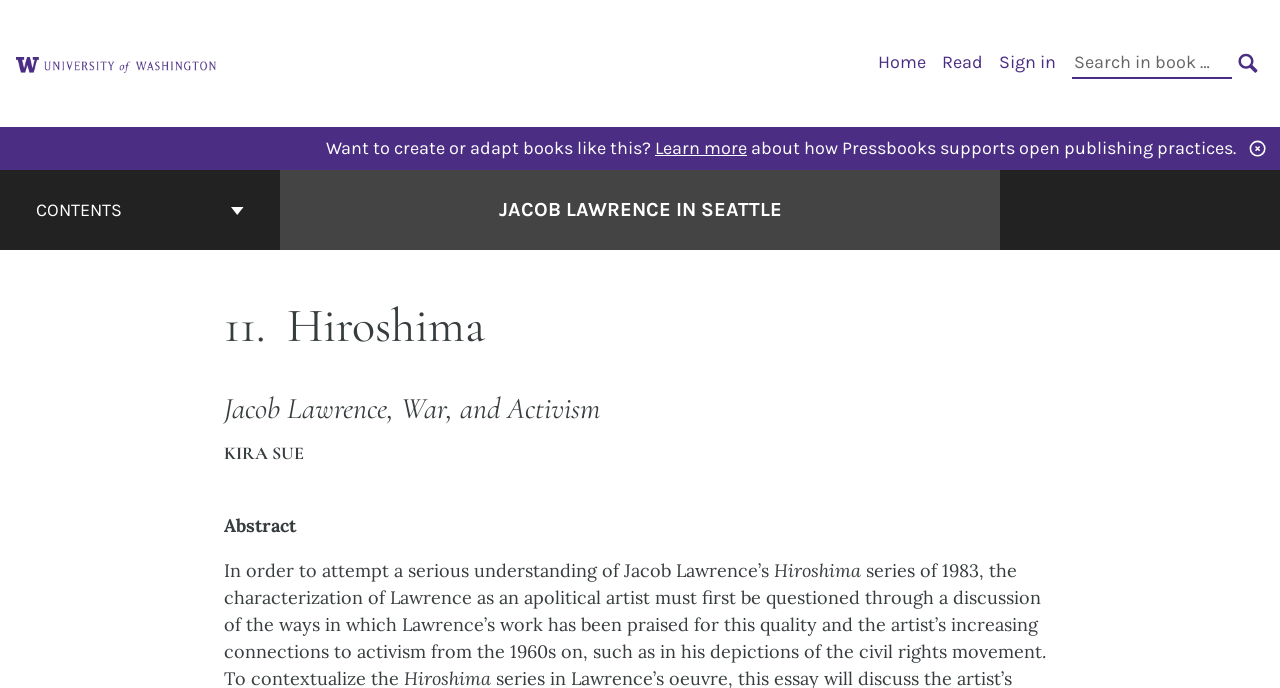Locate the bounding box coordinates of the region to be clicked to comply with the following instruction: "Learn more". The coordinates must be four float numbers between 0 and 1, in the form [left, top, right, bottom].

[0.512, 0.199, 0.584, 0.231]